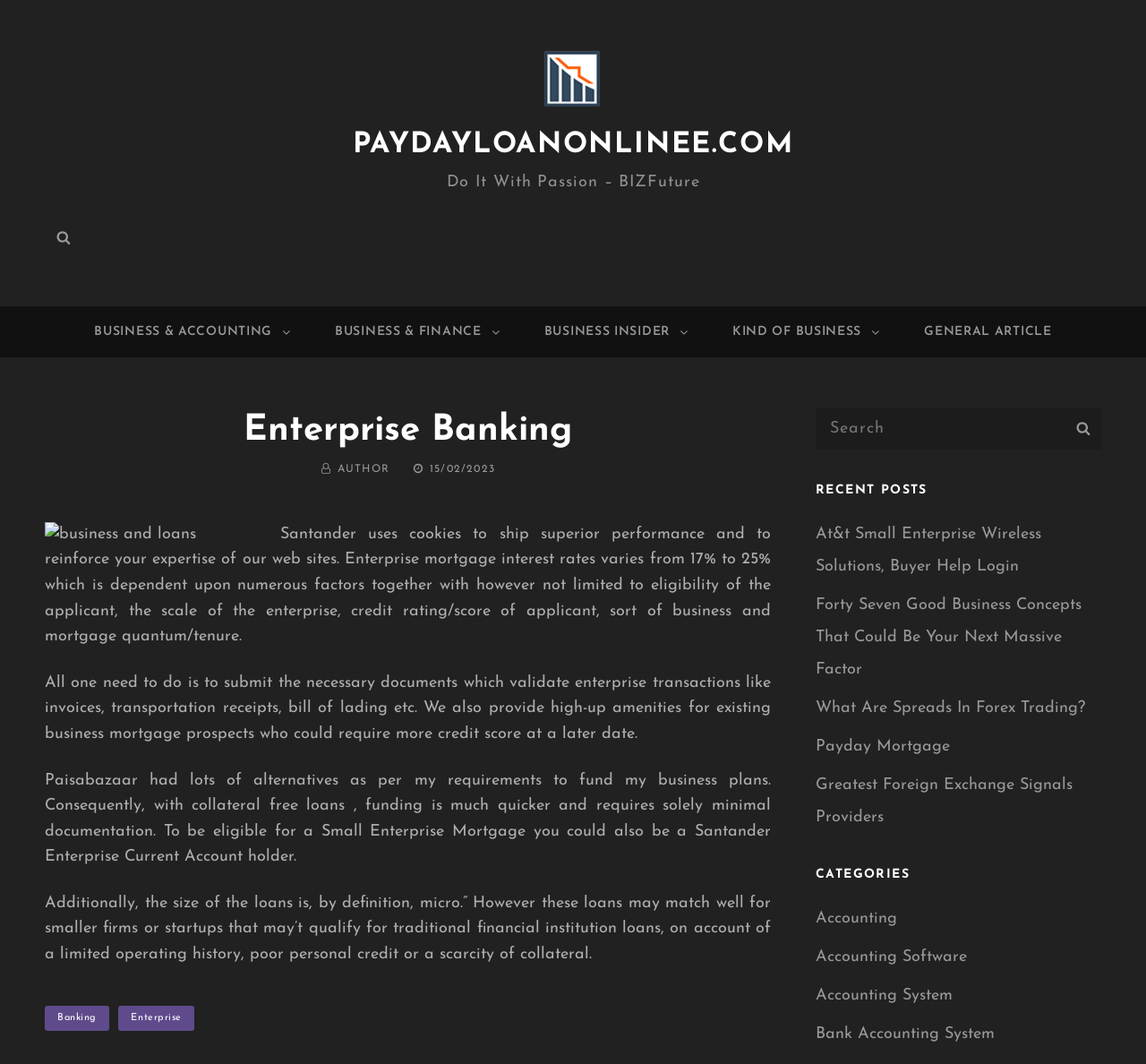From the element description Kind Of Business, predict the bounding box coordinates of the UI element. The coordinates must be specified in the format (top-left x, top-left y, bottom-right x, bottom-right y) and should be within the 0 to 1 range.

[0.619, 0.288, 0.782, 0.336]